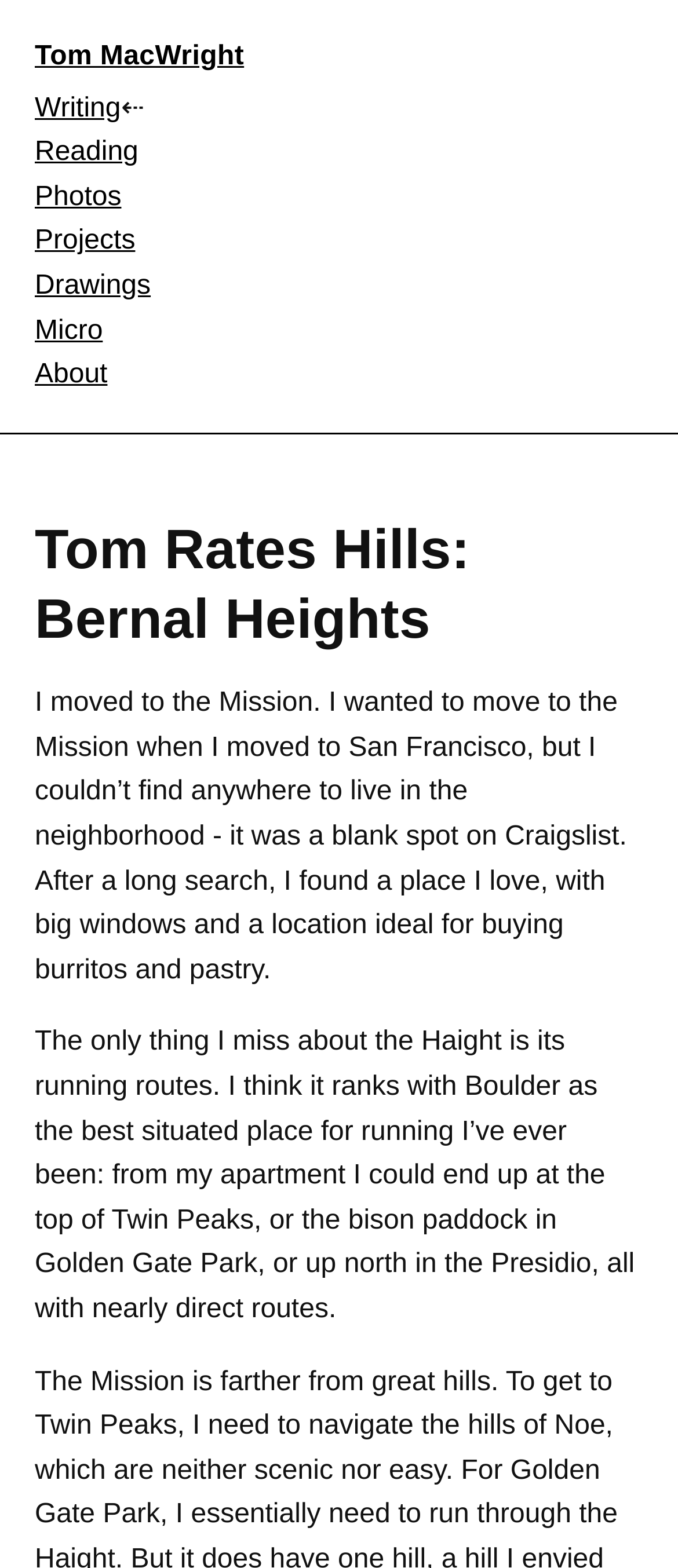What is the author's name?
Look at the image and respond with a one-word or short phrase answer.

Tom MacWright